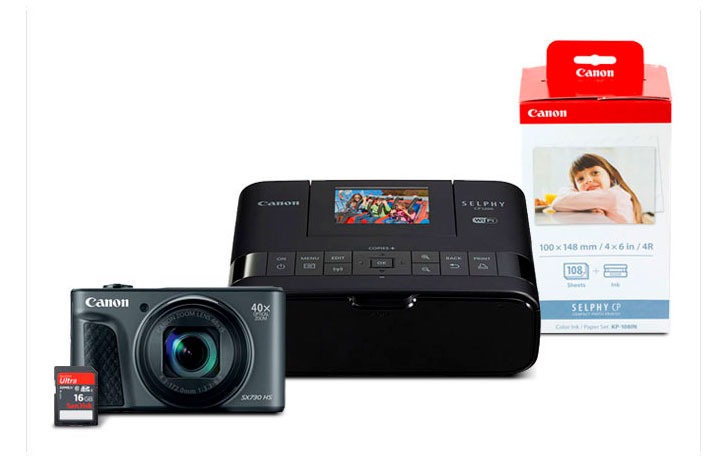How many photo papers are included?
Please respond to the question with a detailed and well-explained answer.

The caption states that the package includes a box of 108 4x6-inch photo papers, which are ideal for printing vibrant images directly from the camera.